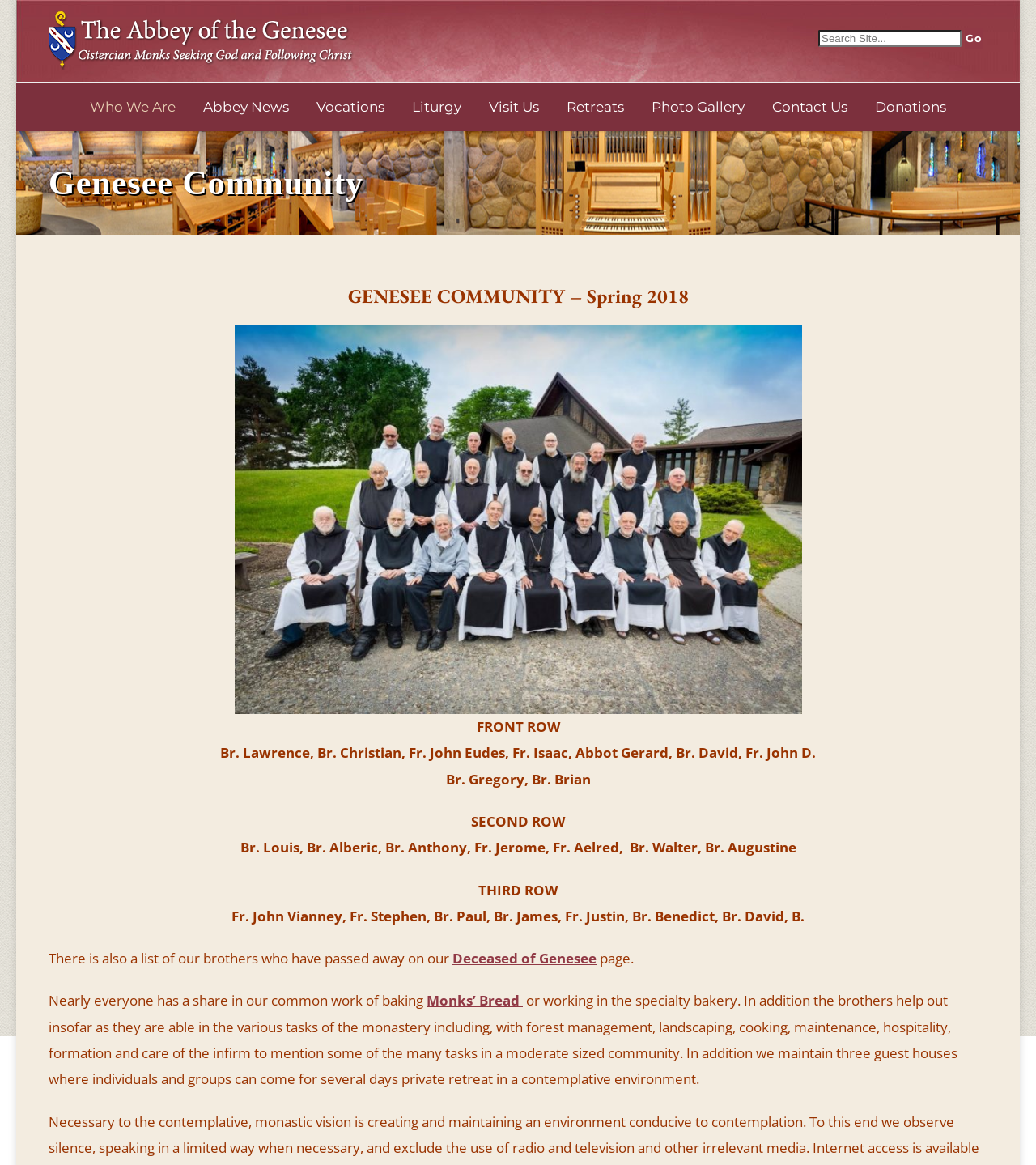Provide a thorough summary of the webpage.

The webpage is about the Genesee Community, specifically the Abbey of the Genesee. At the top, there is a logo image of the Abbey of the Genesee, accompanied by a link with the same name. Below the logo, there is a search bar with a "Go" button on the right side.

The main navigation menu is located below the search bar, consisting of nine links: "Who We Are", "Abbey News", "Vocations", "Liturgy", "Visit Us", "Retreats", "Photo Gallery", "Contact Us", and "Donations". These links are arranged horizontally, taking up most of the width of the page.

Below the navigation menu, there are two headings: "Genesee Community" and "GENESEE COMMUNITY – Spring 2018". The second heading is larger and more prominent.

The main content of the page is divided into sections. The first section appears to be a description of the community, with a link to a page about the community. Below this, there are three sections with headings "FRONT ROW", "SECOND ROW", and "THIRD ROW", each listing the names of brothers in the community.

Following these sections, there is a paragraph of text describing the various tasks and responsibilities of the brothers in the monastery, including baking, forest management, and hospitality. There is also a link to a page about "Monks’ Bread" and a mention of a page about deceased brothers.

At the bottom of the page, there is a link to a page about the deceased brothers of Genesee.